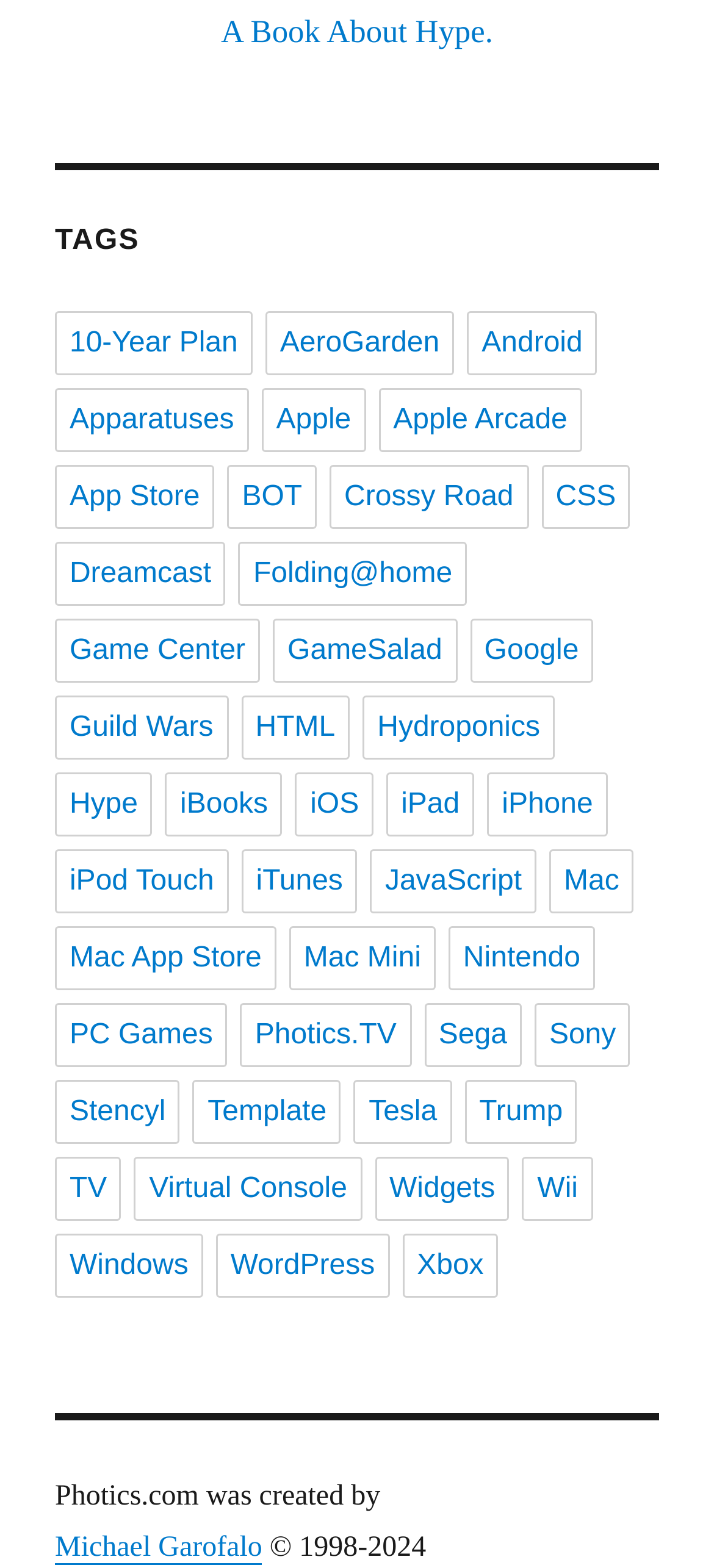Who created Photics.com?
Could you answer the question with a detailed and thorough explanation?

I found the text 'Photics.com was created by' followed by a link to 'Michael Garofalo', indicating that he is the creator of Photics.com.